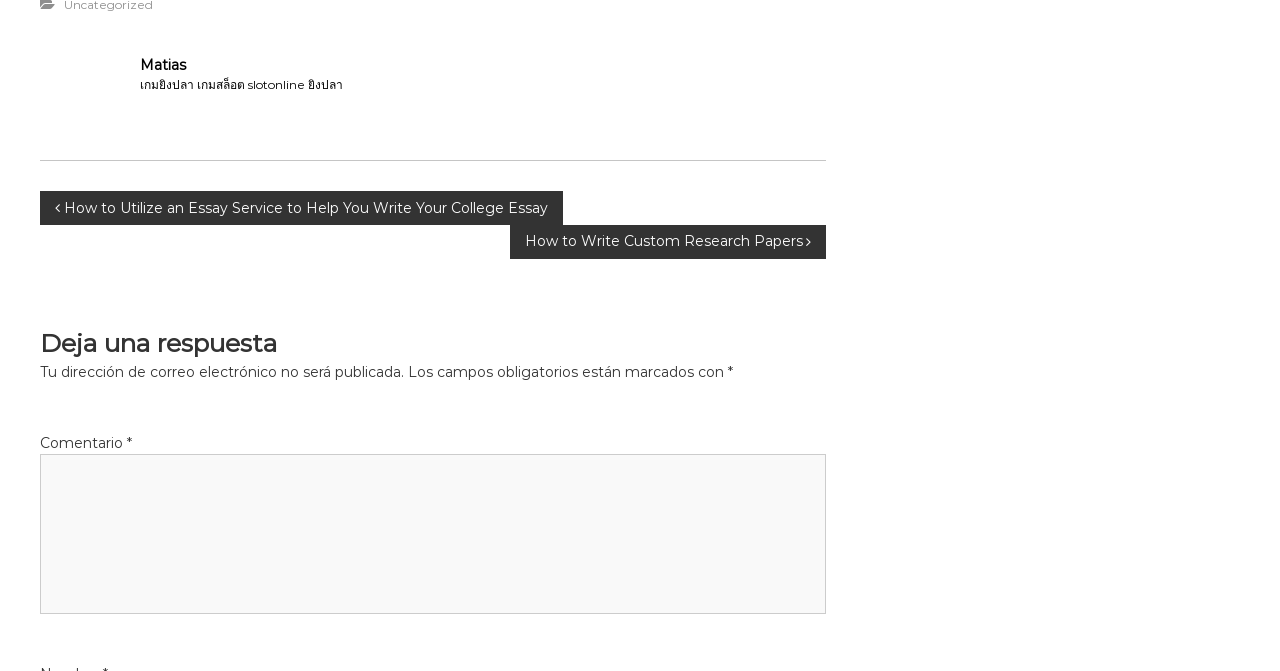Please identify the bounding box coordinates of the clickable region that I should interact with to perform the following instruction: "Click on the 'Matias' link". The coordinates should be expressed as four float numbers between 0 and 1, i.e., [left, top, right, bottom].

[0.109, 0.083, 0.145, 0.11]